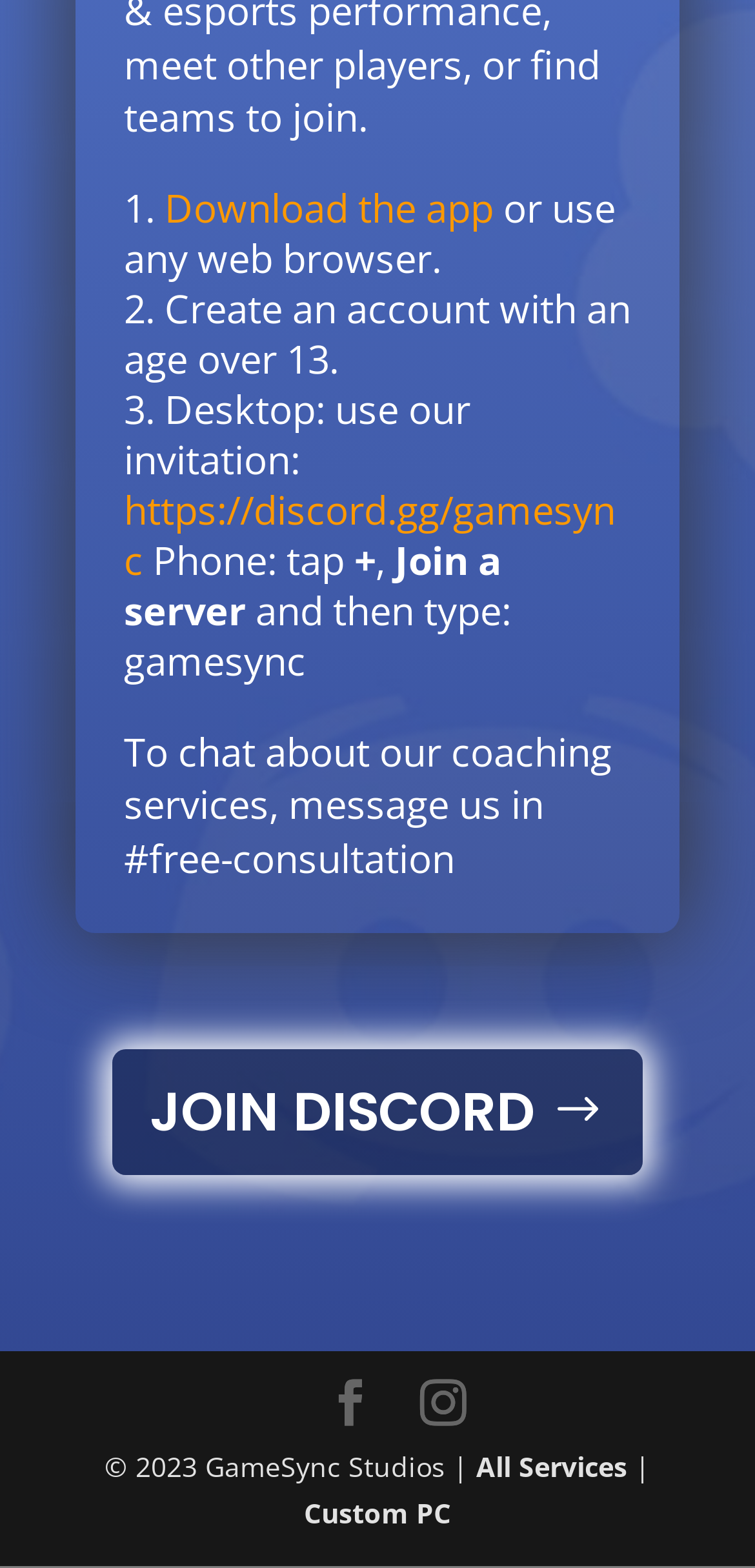Determine the bounding box for the HTML element described here: "Download the app". The coordinates should be given as [left, top, right, bottom] with each number being a float between 0 and 1.

[0.218, 0.116, 0.654, 0.149]